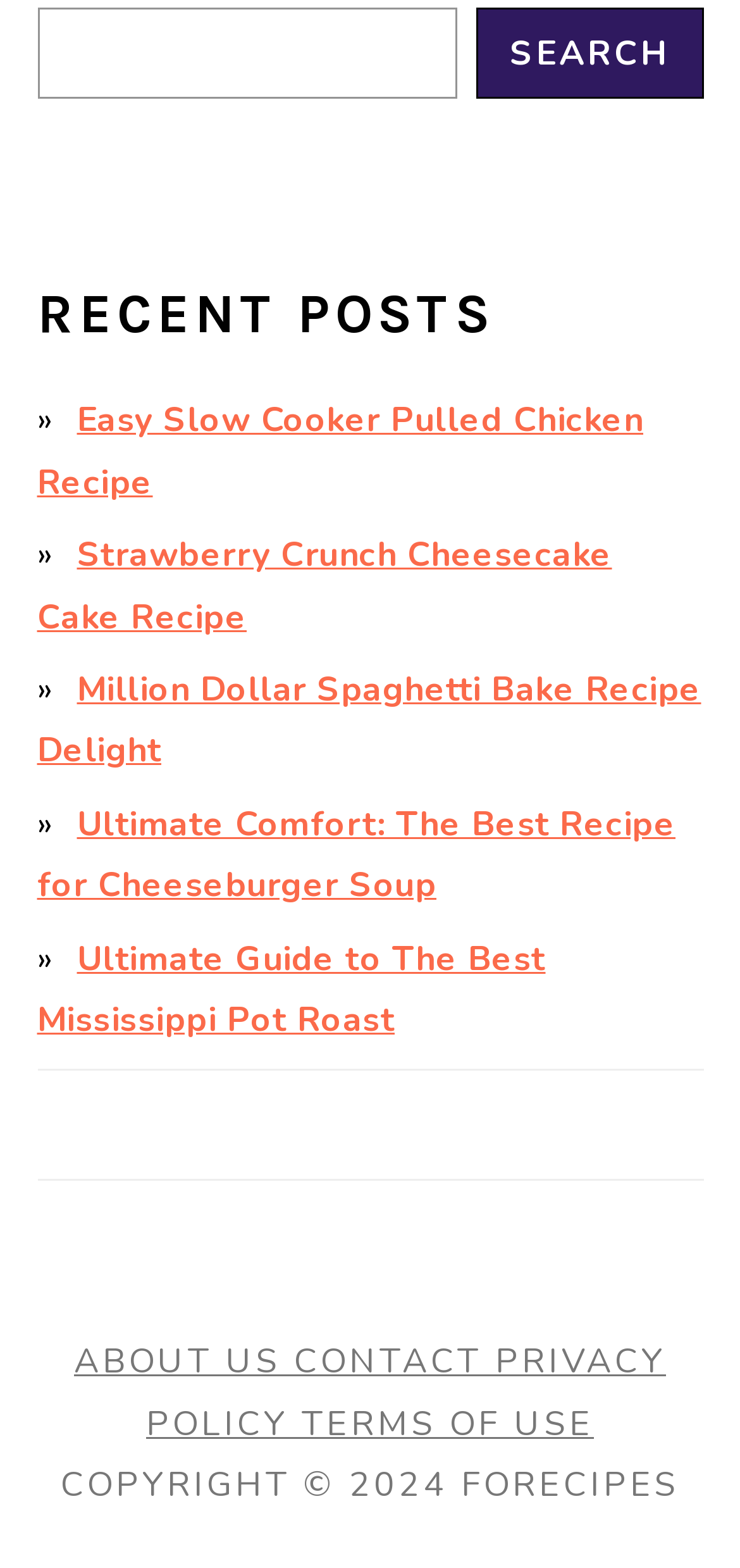Determine the bounding box coordinates of the clickable element necessary to fulfill the instruction: "View electronics page". Provide the coordinates as four float numbers within the 0 to 1 range, i.e., [left, top, right, bottom].

None